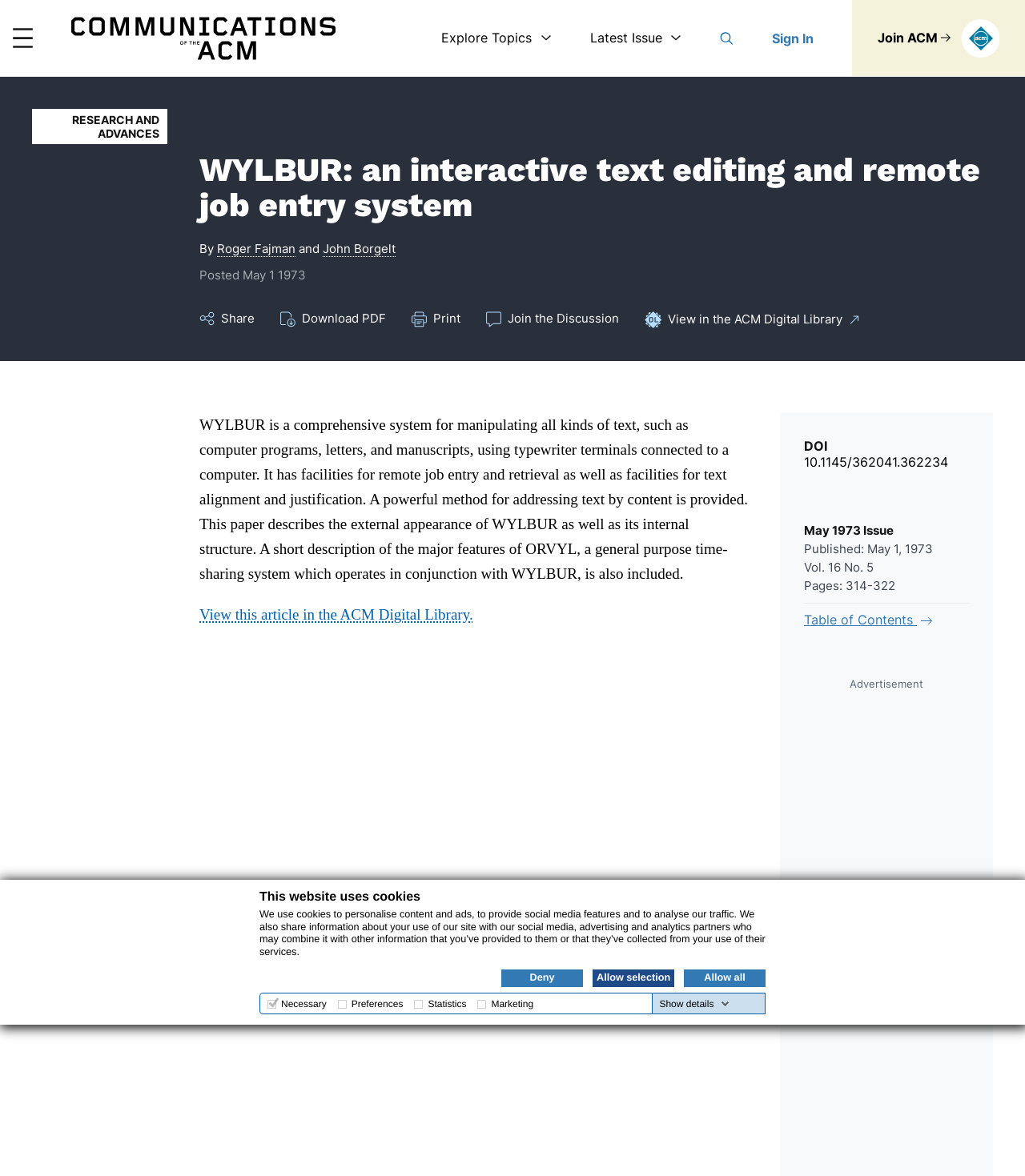Identify and provide the main heading of the webpage.

WYLBUR: an interactive text editing and remote job entry system